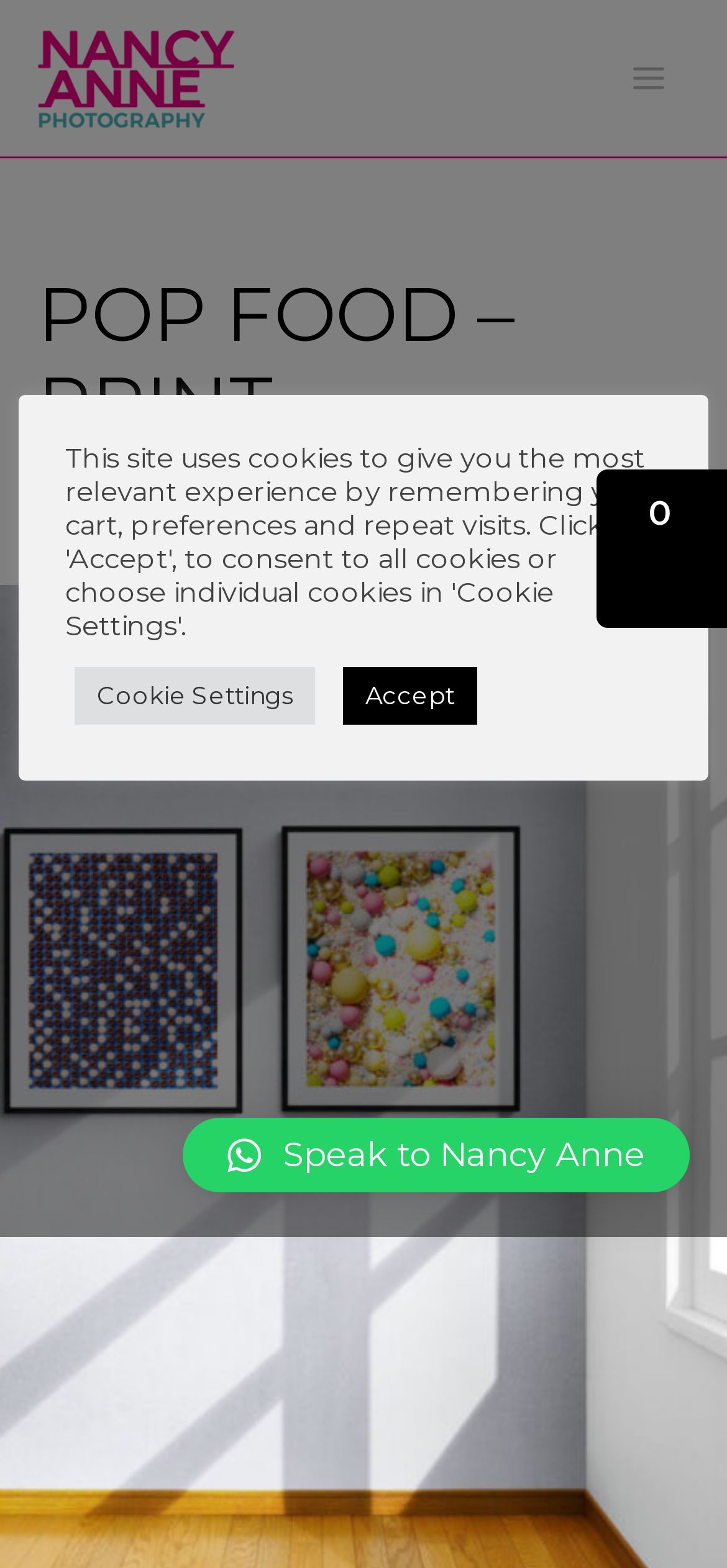Using the format (top-left x, top-left y, bottom-right x, bottom-right y), and given the element description, identify the bounding box coordinates within the screenshot: alt="Nancy Anne Art"

[0.051, 0.037, 0.323, 0.061]